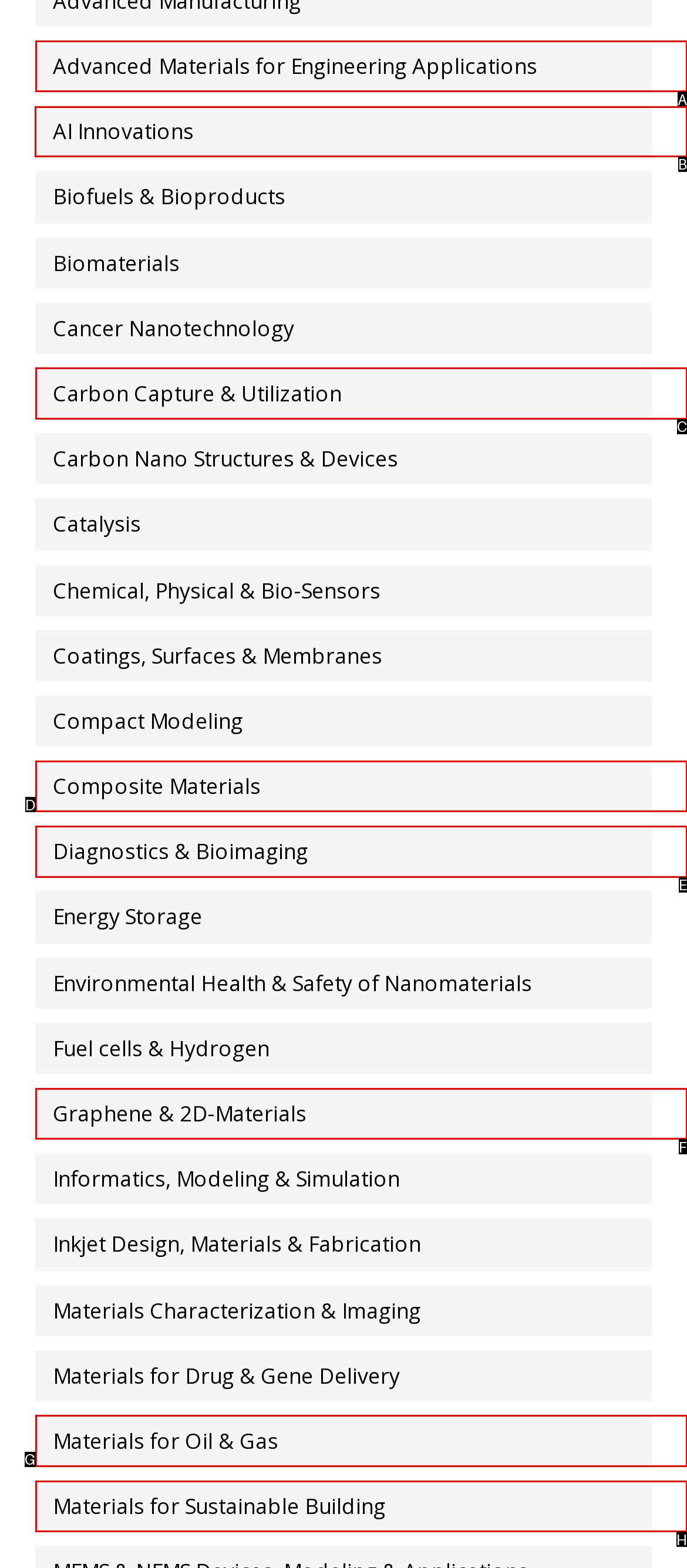Determine which option you need to click to execute the following task: Read about AI Innovations. Provide your answer as a single letter.

B